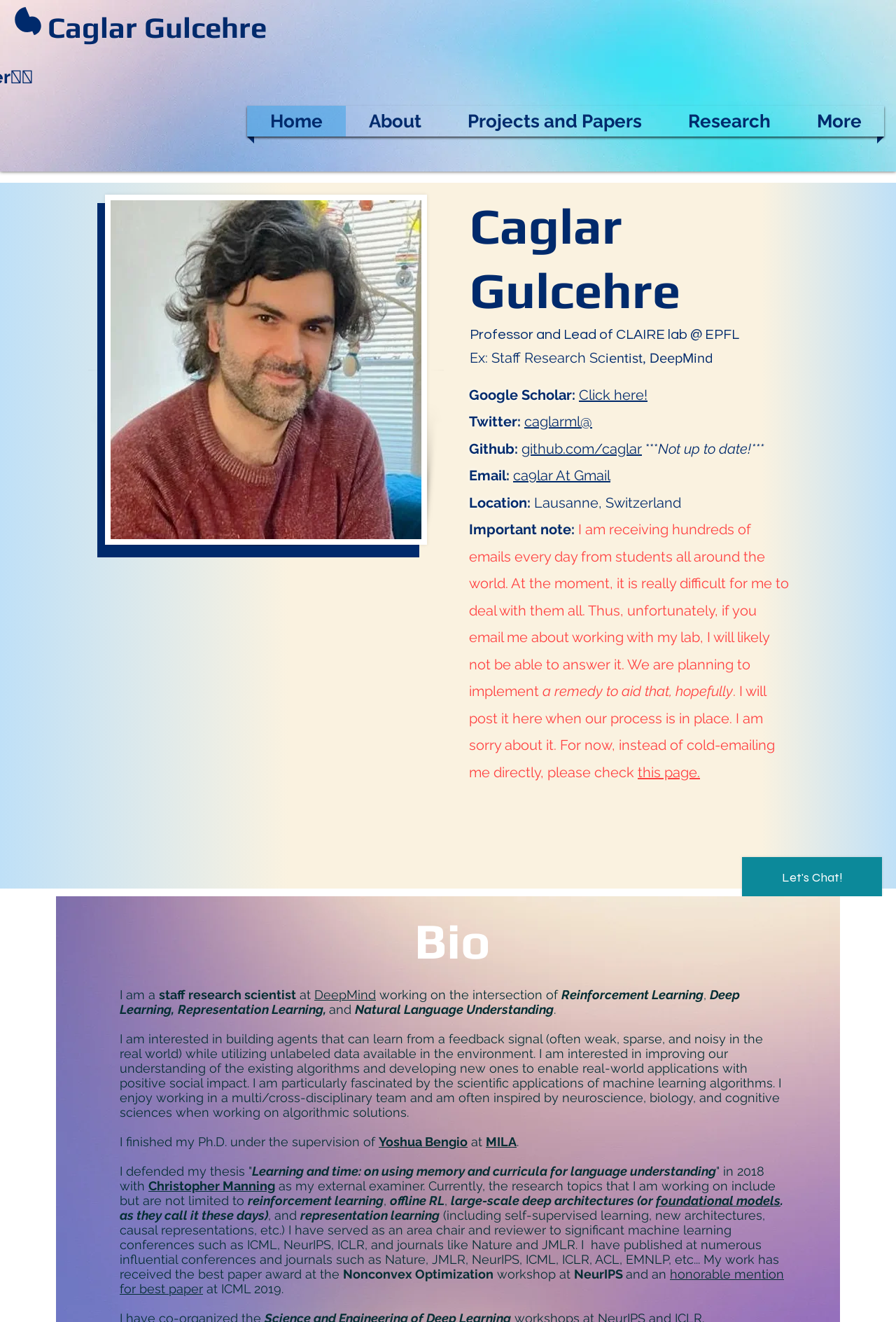Specify the bounding box coordinates of the area that needs to be clicked to achieve the following instruction: "Check the 'About' section".

[0.39, 0.08, 0.492, 0.103]